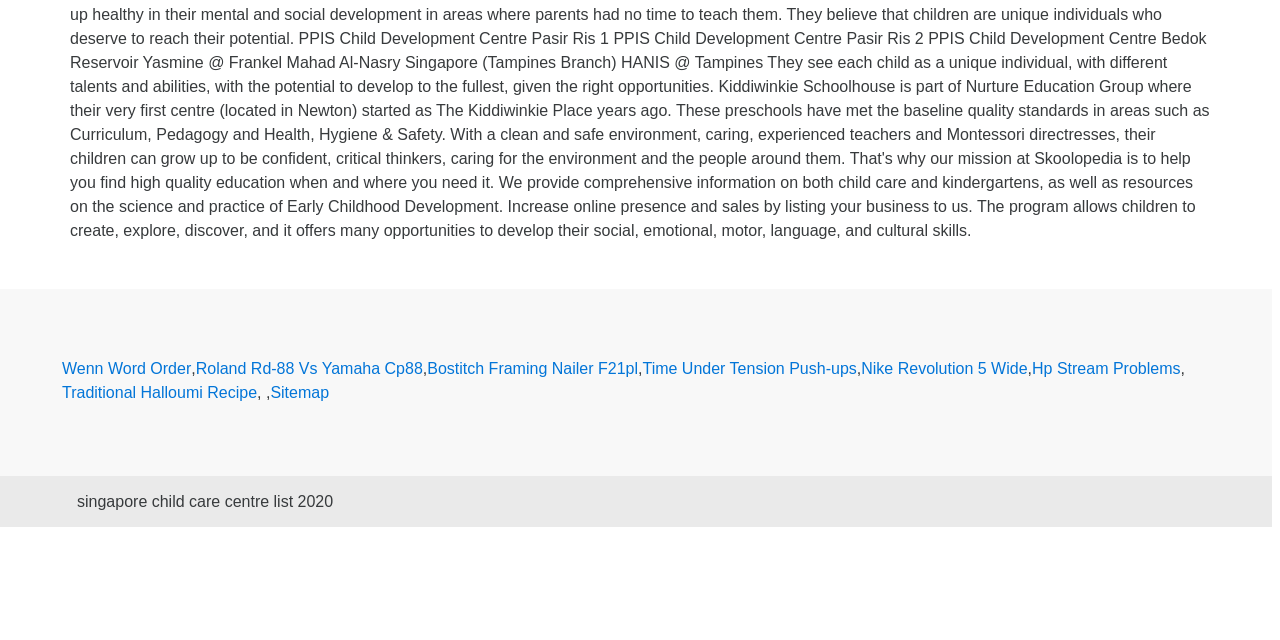Please determine the bounding box coordinates for the UI element described here. Use the format (top-left x, top-left y, bottom-right x, bottom-right y) with values bounded between 0 and 1: Earn on the Web

None